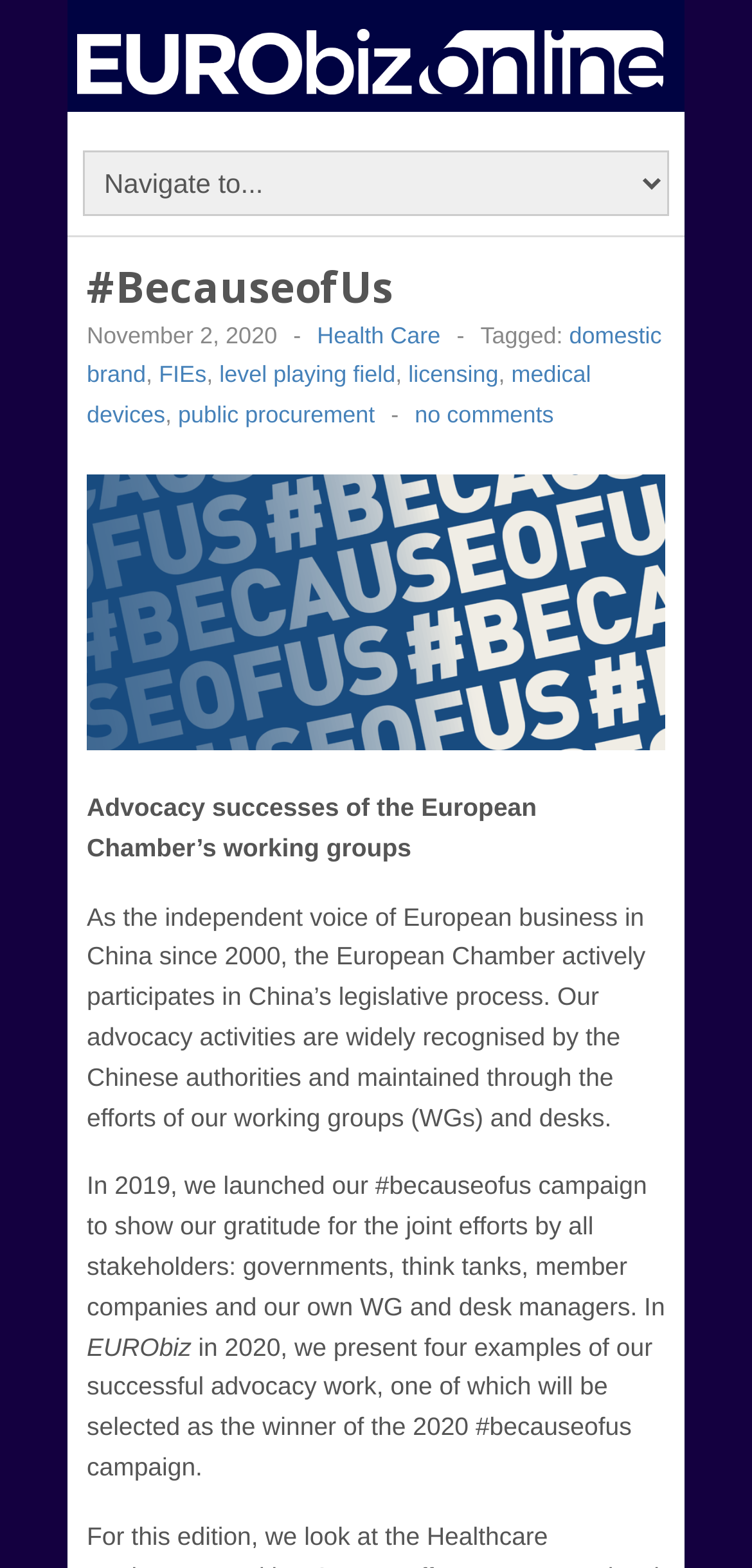Could you find the bounding box coordinates of the clickable area to complete this instruction: "Click the EURObiz link"?

[0.103, 0.026, 0.882, 0.071]